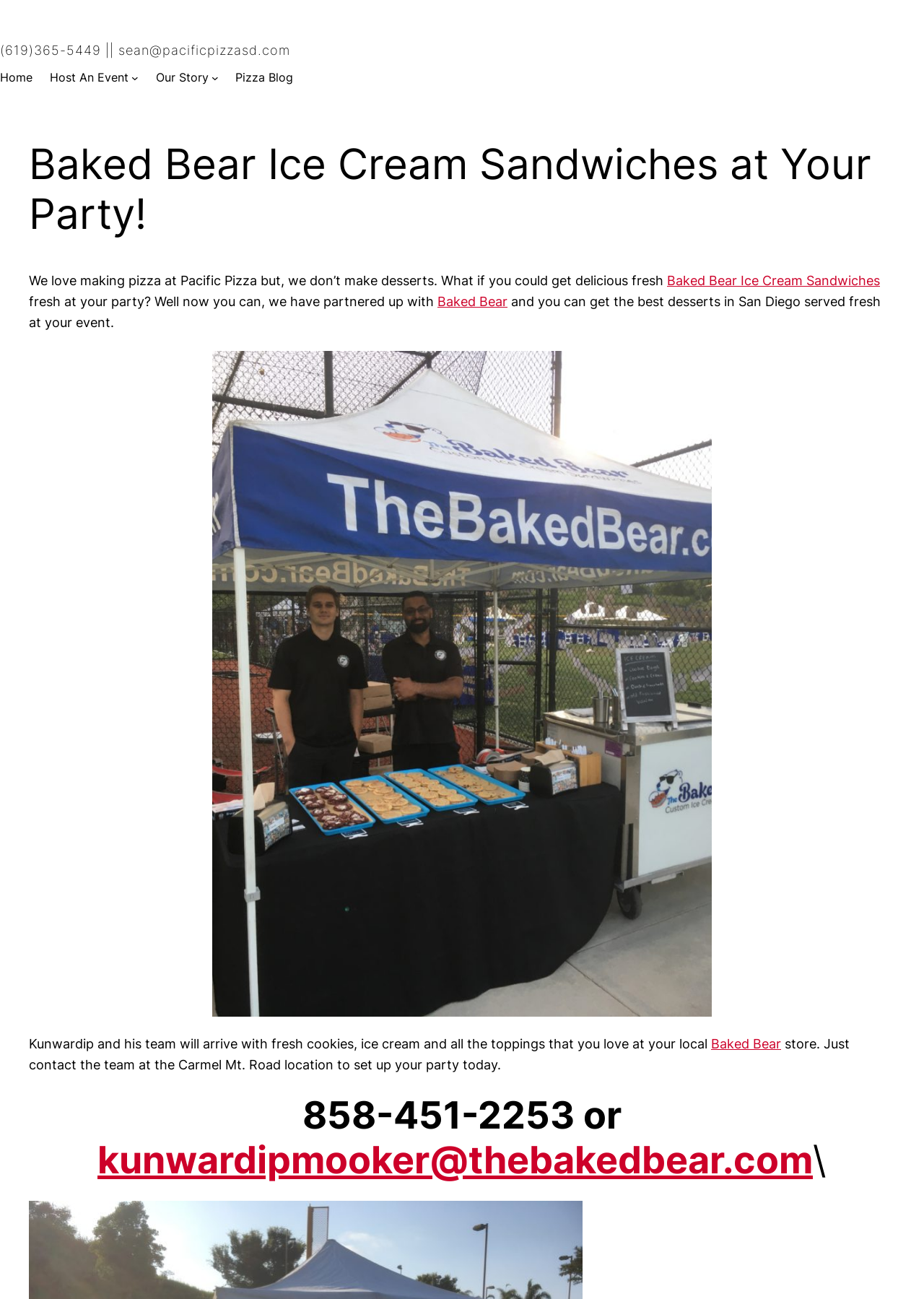Identify the bounding box coordinates of the region I need to click to complete this instruction: "Click the 'kunwardipmooker@thebakedbear.com' email link".

[0.105, 0.876, 0.88, 0.911]